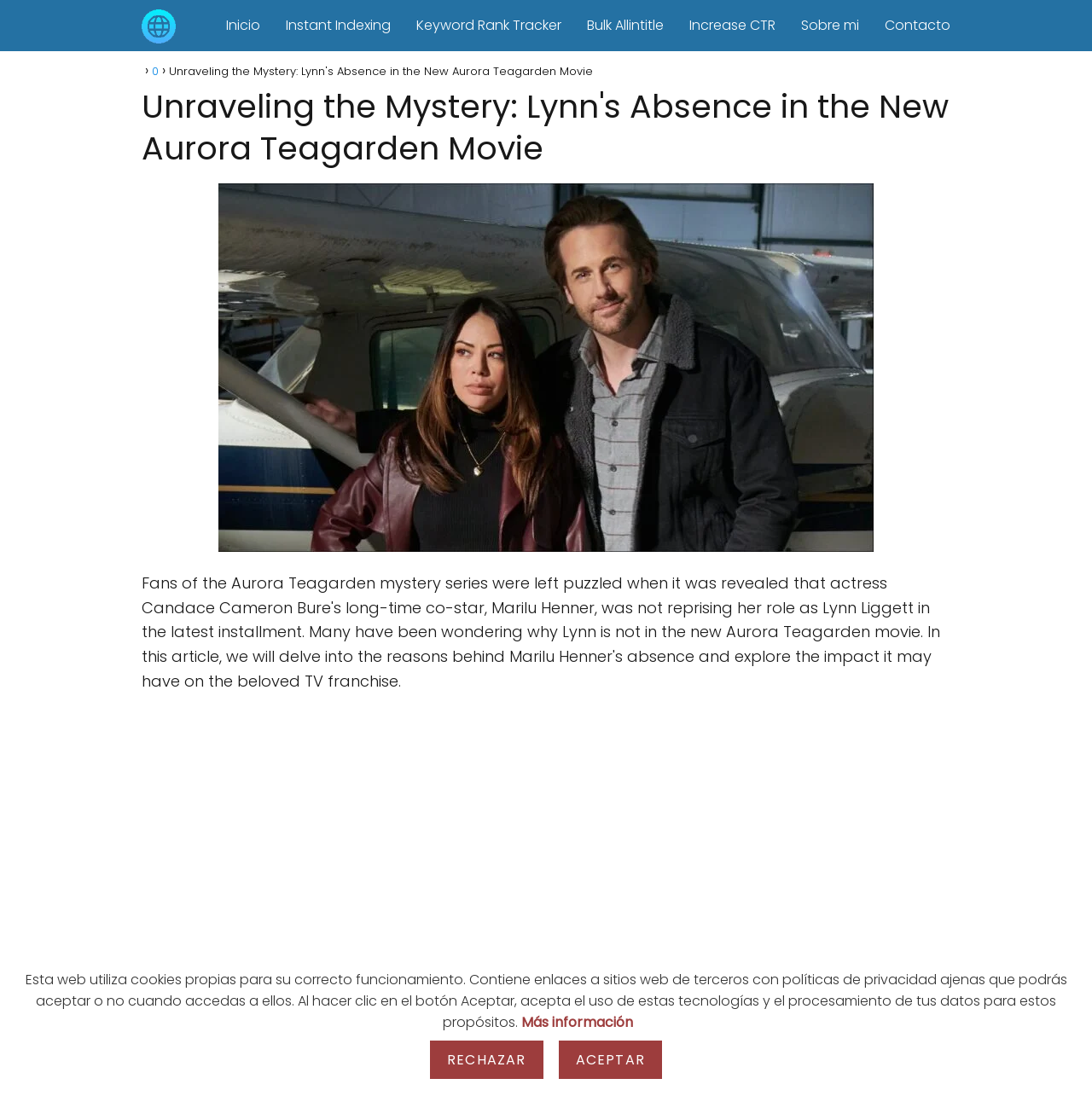Provide the bounding box coordinates for the UI element that is described as: "Keyword Rank Tracker".

[0.381, 0.014, 0.514, 0.032]